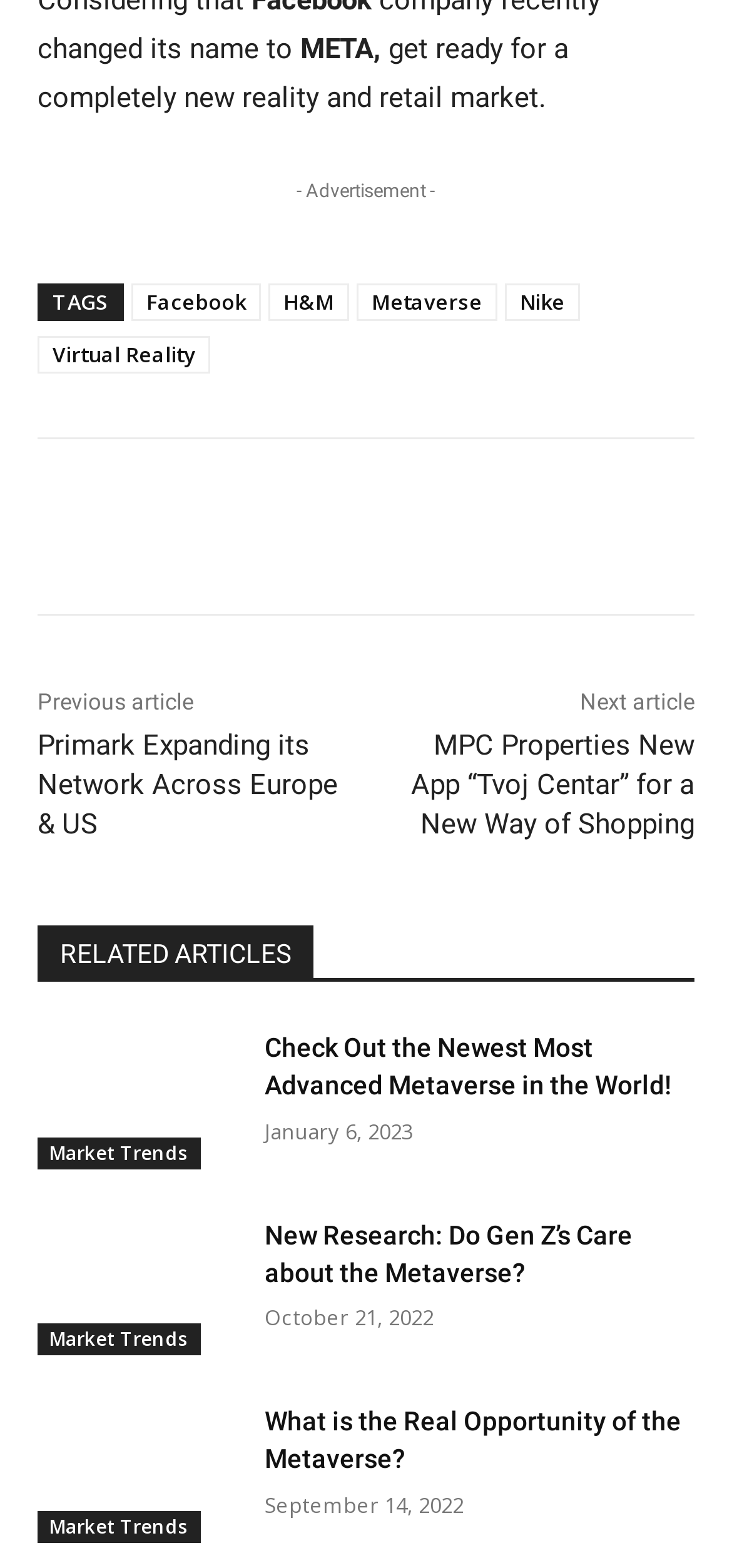Give the bounding box coordinates for this UI element: "Twitter". The coordinates should be four float numbers between 0 and 1, arranged as [left, top, right, bottom].

[0.364, 0.317, 0.654, 0.364]